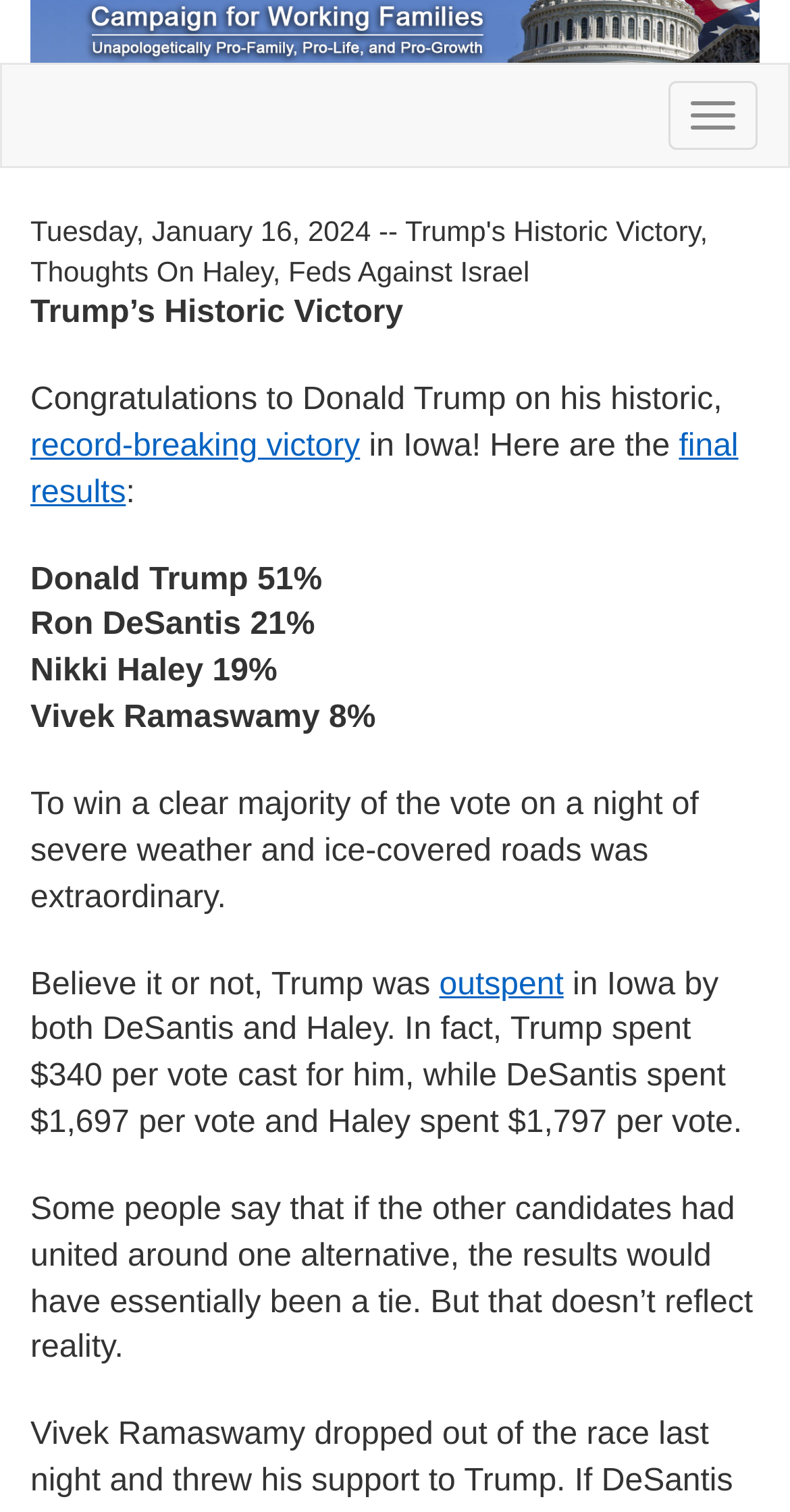How much did Trump spend per vote?
From the screenshot, supply a one-word or short-phrase answer.

$340